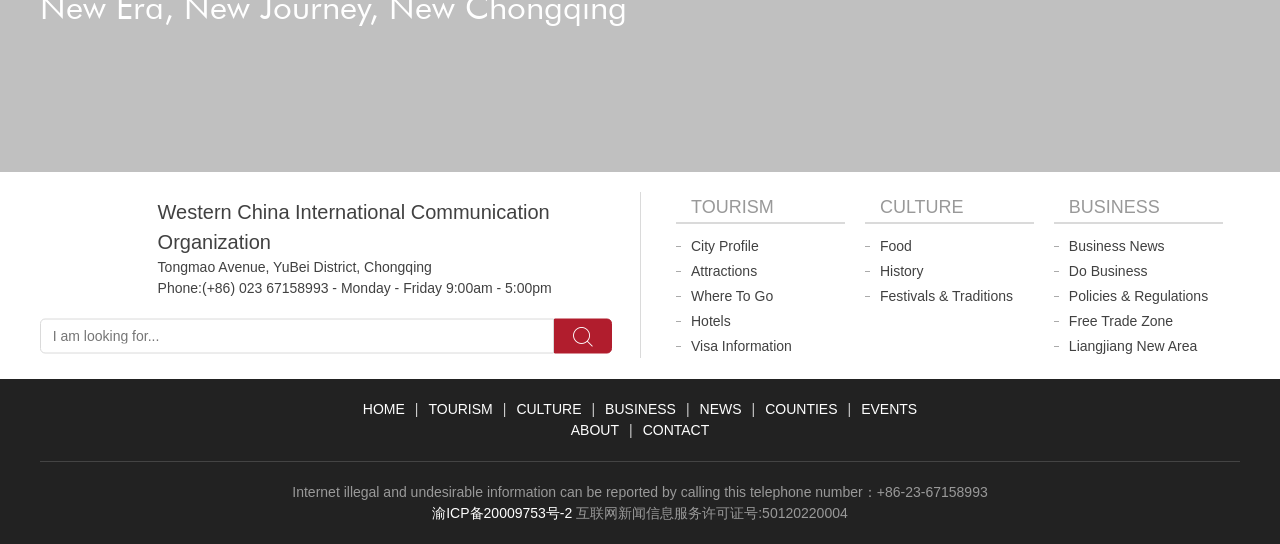Please provide a comprehensive answer to the question based on the screenshot: What is the phone number for contacting the organization?

I found a StaticText element with the text 'Phone:(+86) 023 67158993 - Monday - Friday 9:00am - 5:00pm' which is a part of the DescriptionListDetail element. The phone number is extracted from this text.